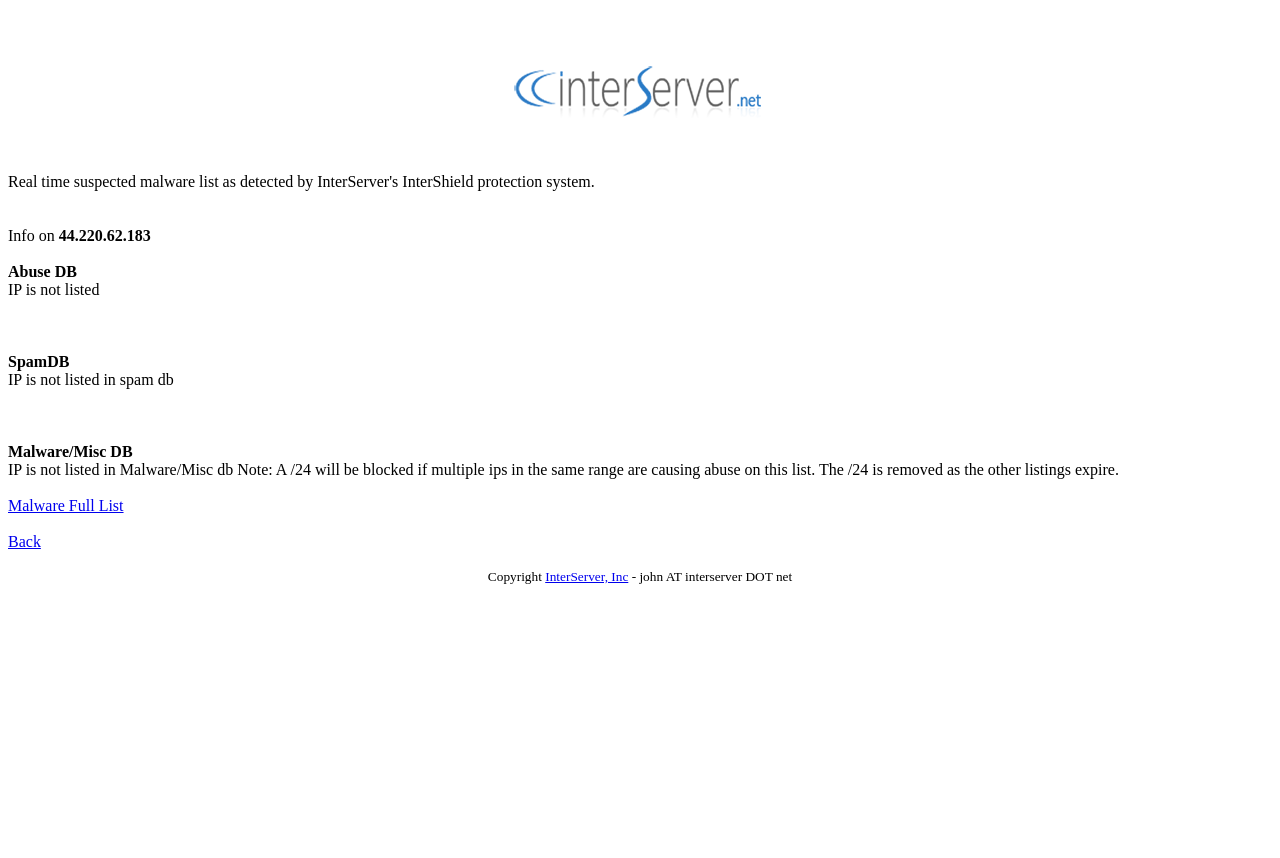For the following element description, predict the bounding box coordinates in the format (top-left x, top-left y, bottom-right x, bottom-right y). All values should be floating point numbers between 0 and 1. Description: Back

[0.006, 0.621, 0.032, 0.641]